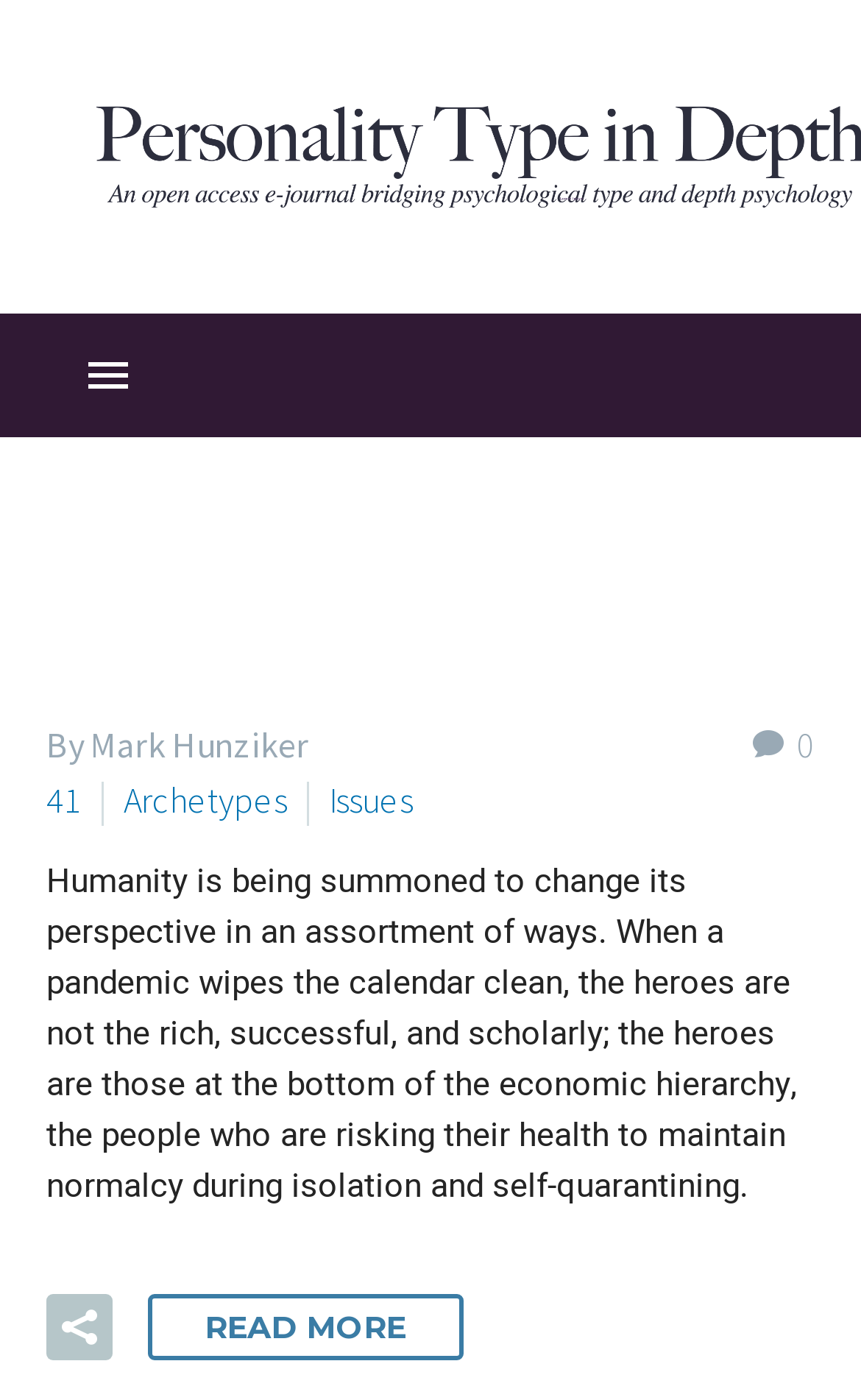Locate the bounding box coordinates of the clickable area needed to fulfill the instruction: "Read the article about Archetypes".

[0.144, 0.555, 0.333, 0.587]